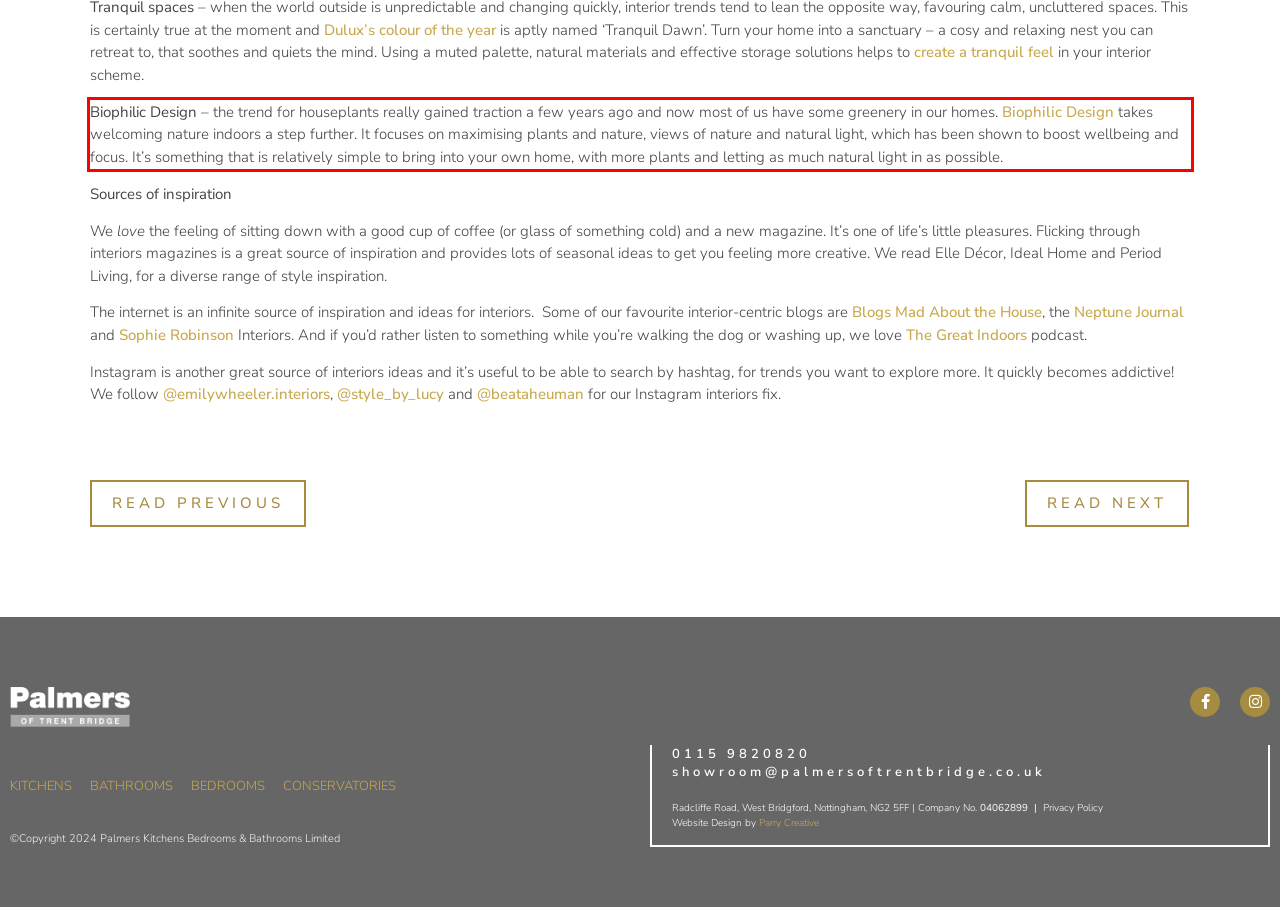You are provided with a screenshot of a webpage that includes a red bounding box. Extract and generate the text content found within the red bounding box.

Biophilic Design – the trend for houseplants really gained traction a few years ago and now most of us have some greenery in our homes. Biophilic Design takes welcoming nature indoors a step further. It focuses on maximising plants and nature, views of nature and natural light, which has been shown to boost wellbeing and focus. It’s something that is relatively simple to bring into your own home, with more plants and letting as much natural light in as possible.